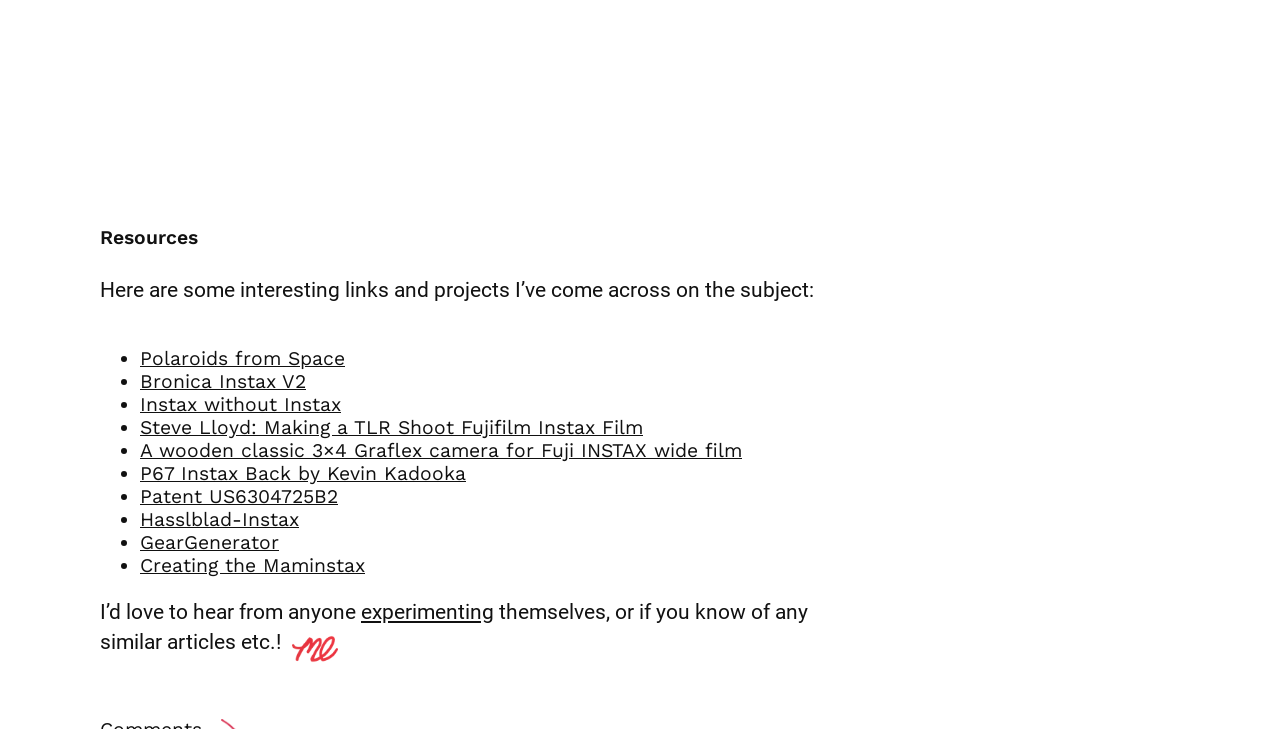Please identify the bounding box coordinates of the element's region that should be clicked to execute the following instruction: "Visit 'Bronica Instax V2'". The bounding box coordinates must be four float numbers between 0 and 1, i.e., [left, top, right, bottom].

[0.109, 0.508, 0.239, 0.54]